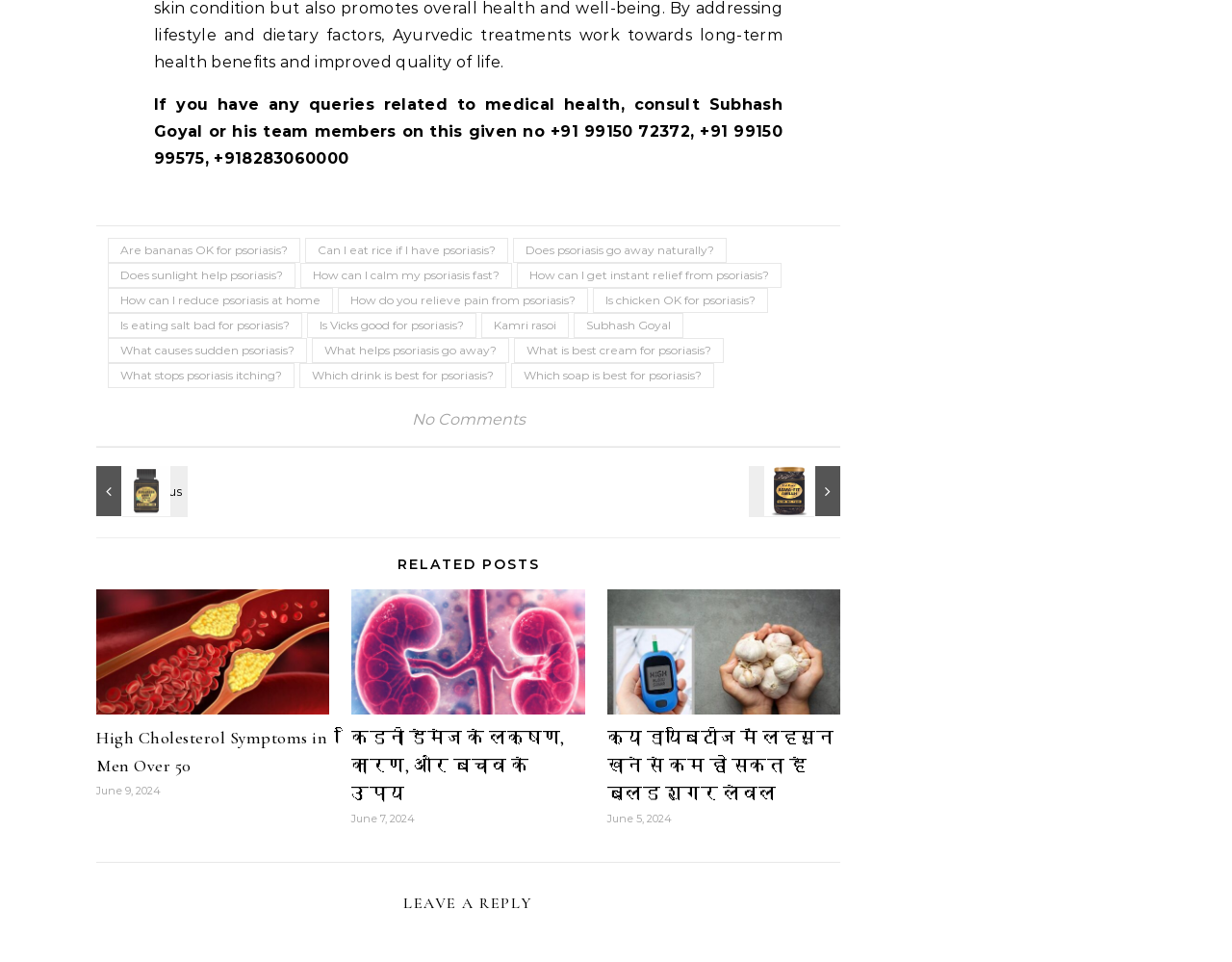Identify the bounding box of the UI element described as follows: "Industry News". Provide the coordinates as four float numbers in the range of 0 to 1 [left, top, right, bottom].

None